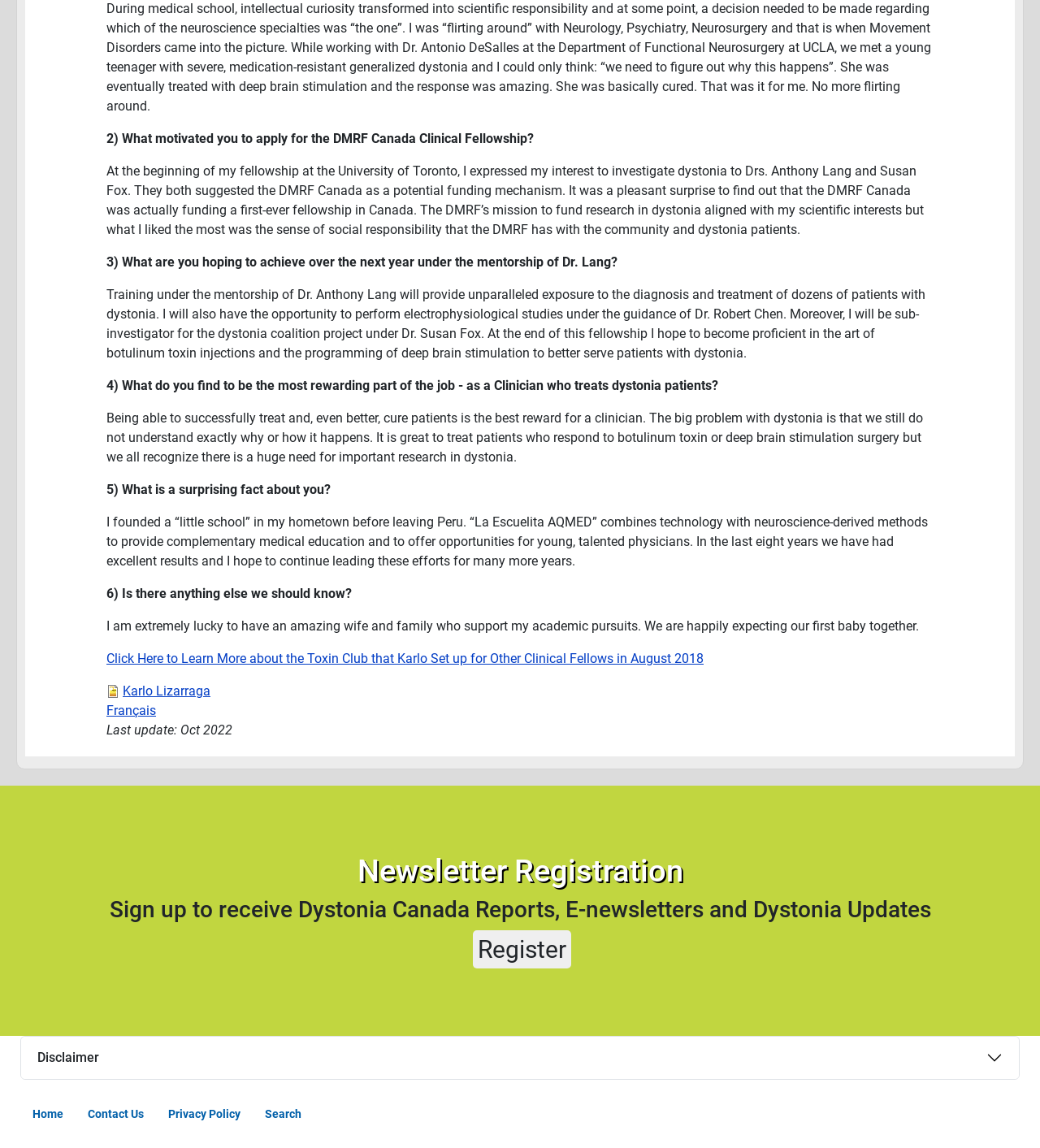What is the last update of the webpage?
Provide an in-depth and detailed answer to the question.

The last update of the webpage is October 2022, as indicated at the bottom of the page.